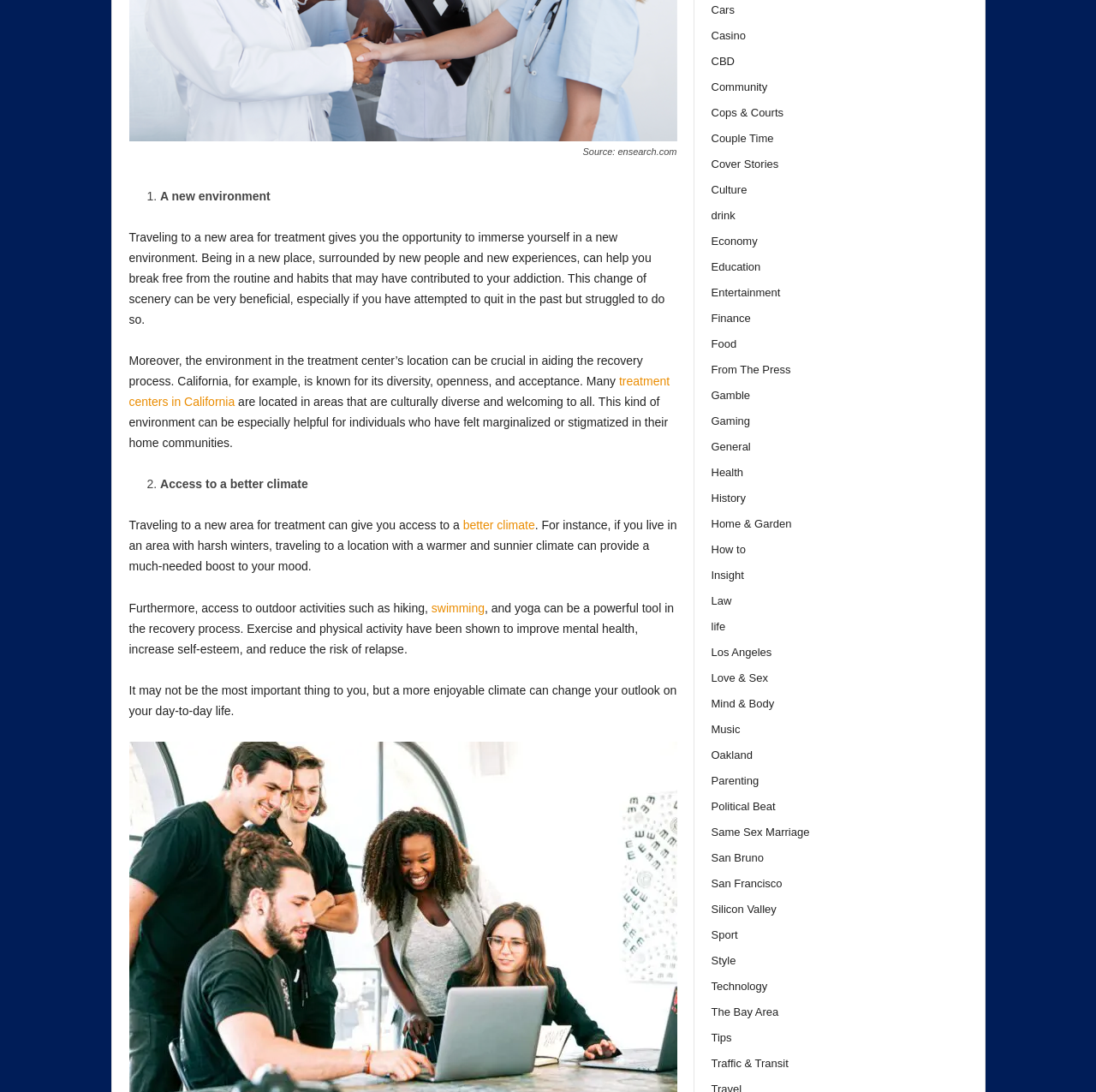Identify the bounding box coordinates for the region to click in order to carry out this instruction: "Learn about 'Mind & Body'". Provide the coordinates using four float numbers between 0 and 1, formatted as [left, top, right, bottom].

[0.649, 0.638, 0.706, 0.65]